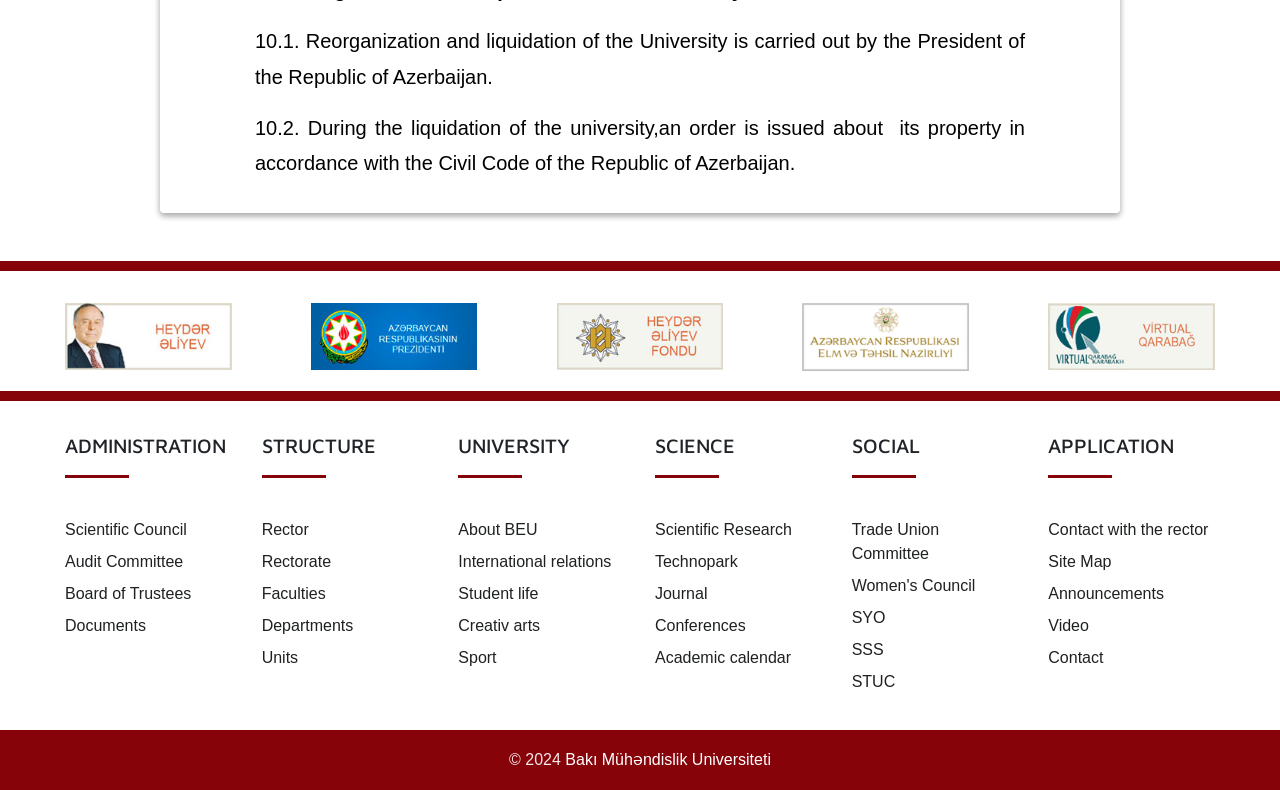Locate the bounding box coordinates of the clickable part needed for the task: "Visit the 'Bakı Mühəndislik Universiteti' website".

[0.442, 0.951, 0.602, 0.972]